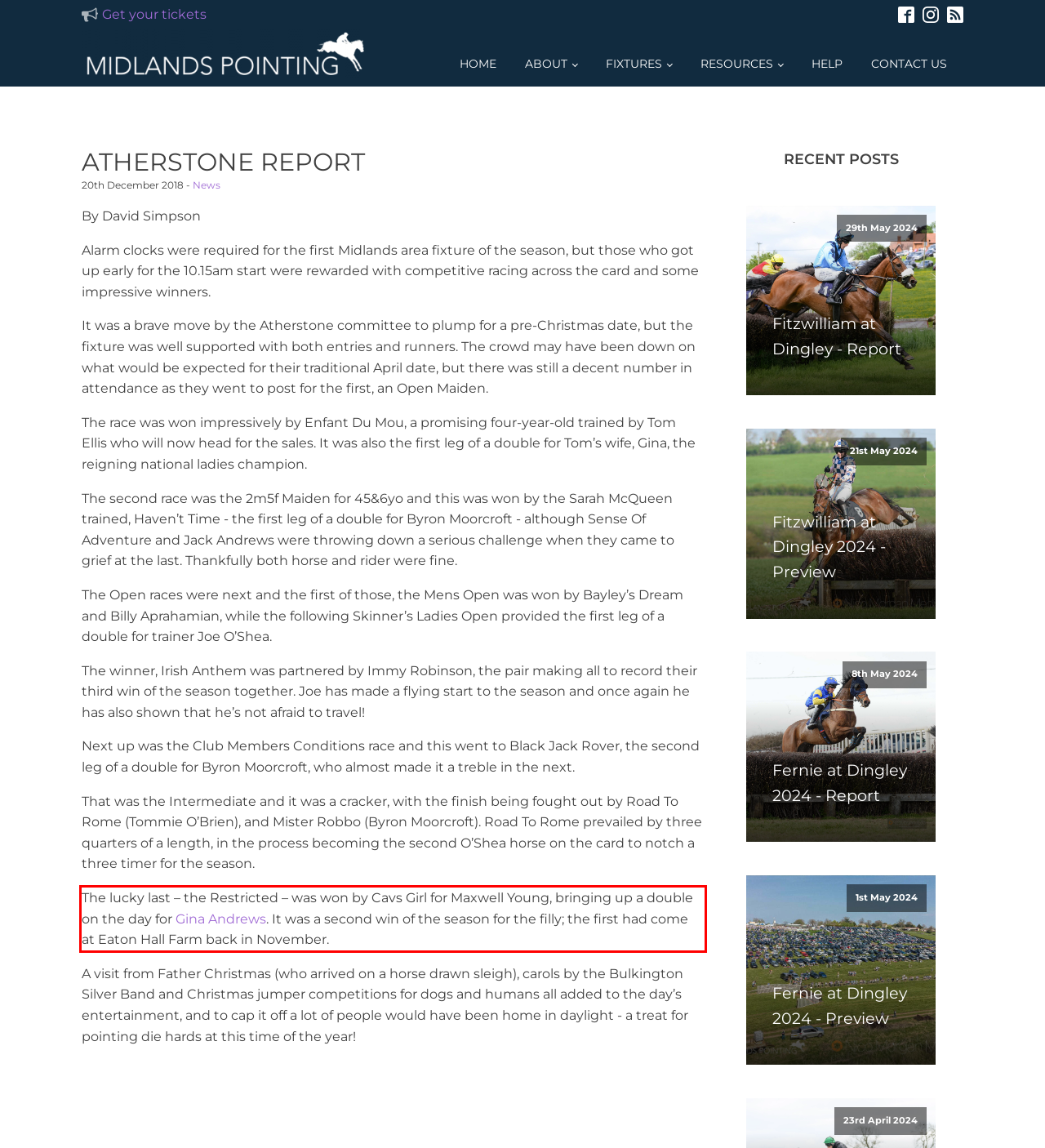Given a webpage screenshot, locate the red bounding box and extract the text content found inside it.

The lucky last – the Restricted – was won by Cavs Girl for Maxwell Young, bringing up a double on the day for Gina Andrews. It was a second win of the season for the filly; the first had come at Eaton Hall Farm back in November.